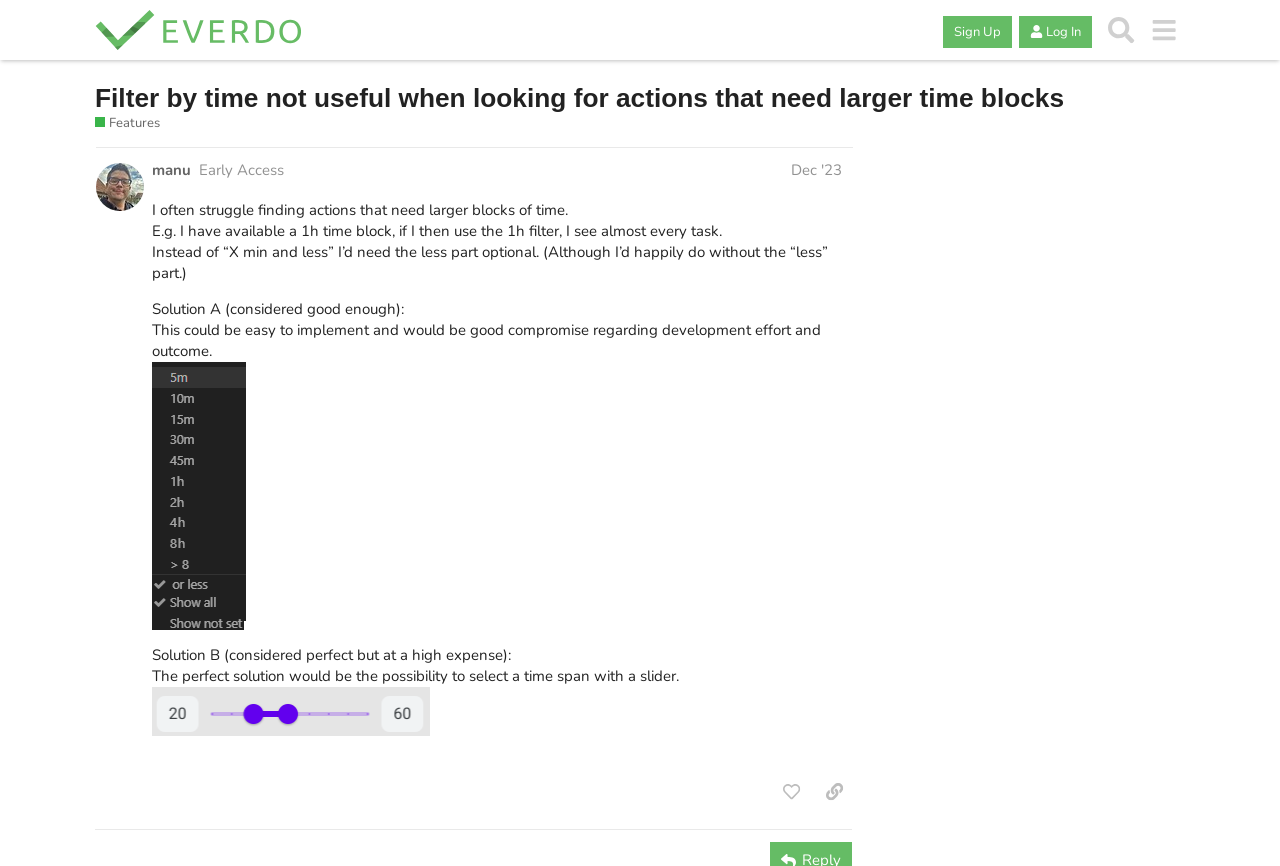Please determine the bounding box coordinates of the element's region to click for the following instruction: "Click on the 'NEWSLETTER' link".

None